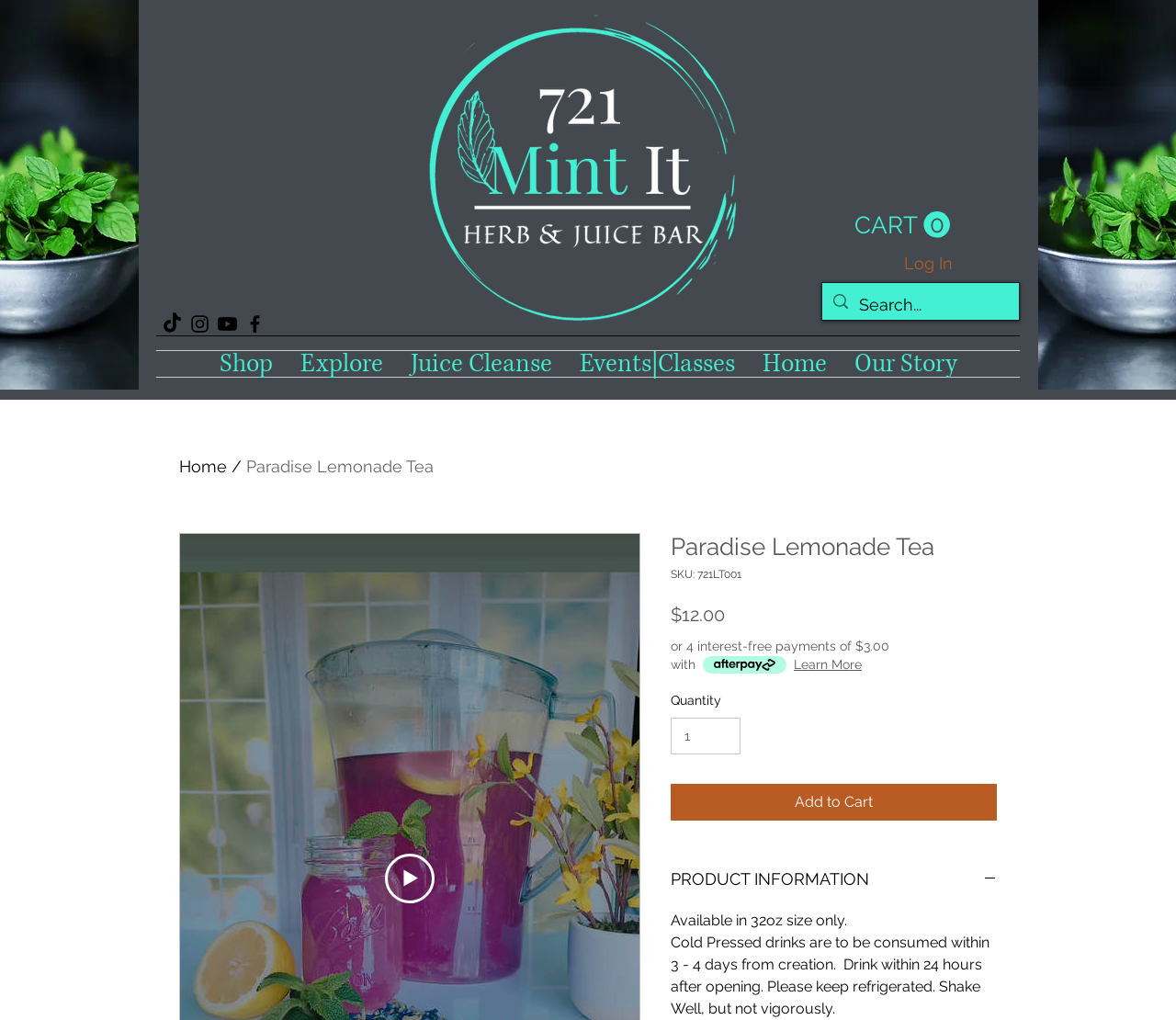Please identify the bounding box coordinates of the element I need to click to follow this instruction: "View product information".

[0.57, 0.848, 0.848, 0.876]